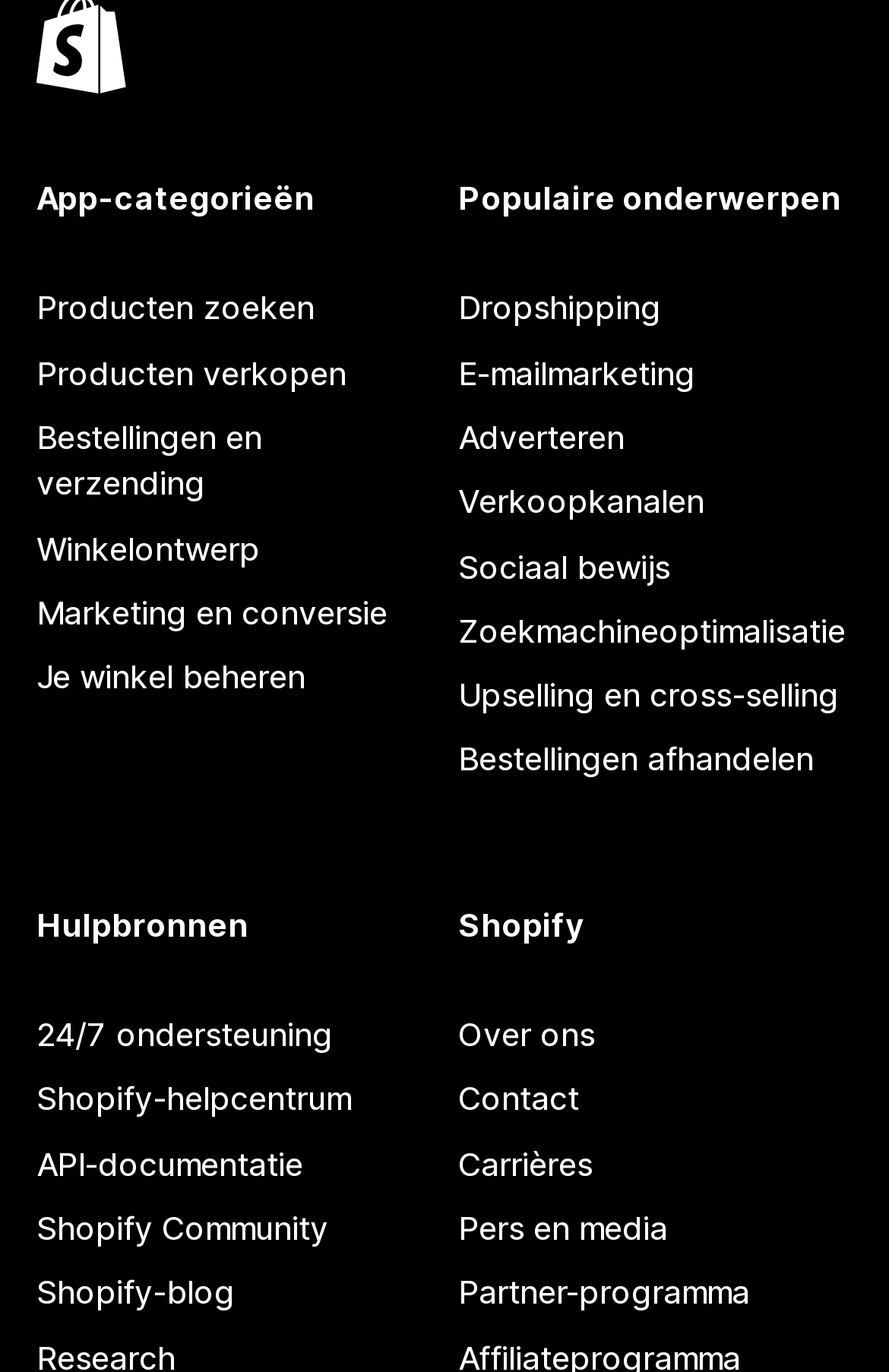Determine the bounding box coordinates (top-left x, top-left y, bottom-right x, bottom-right y) of the UI element described in the following text: https://www.facebook.com/MarshallPruettPodcast

None